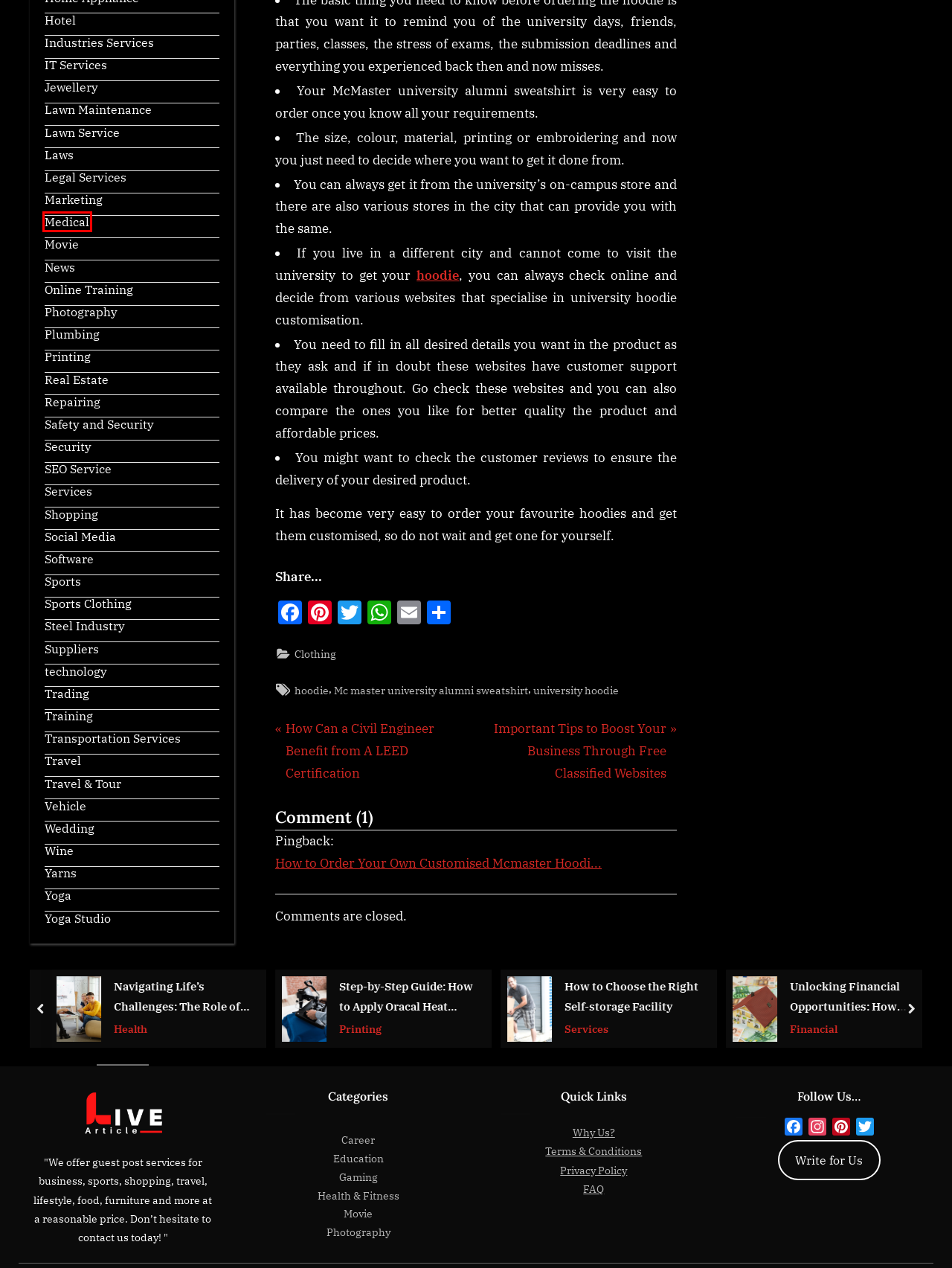Look at the given screenshot of a webpage with a red rectangle bounding box around a UI element. Pick the description that best matches the new webpage after clicking the element highlighted. The descriptions are:
A. Wine - Live Articlez - Business, Education, Shopping, LifeStyle
B. Printing - Live Articlez - Business, Education, Shopping, LifeStyle
C. university hoodie - Live Articlez - Business, Education, Shopping, LifeStyle
D. News - Live Articlez - Business, Education, Shopping, LifeStyle
E. Lawn Service - Live Articlez - Business, Education, Shopping, LifeStyle
F. Medical - Live Articlez - Business, Education, Shopping, LifeStyle
G. Steel Industry - Live Articlez - Business, Education, Shopping, LifeStyle
H. Real Estate - Live Articlez - Business, Education, Shopping, LifeStyle

F